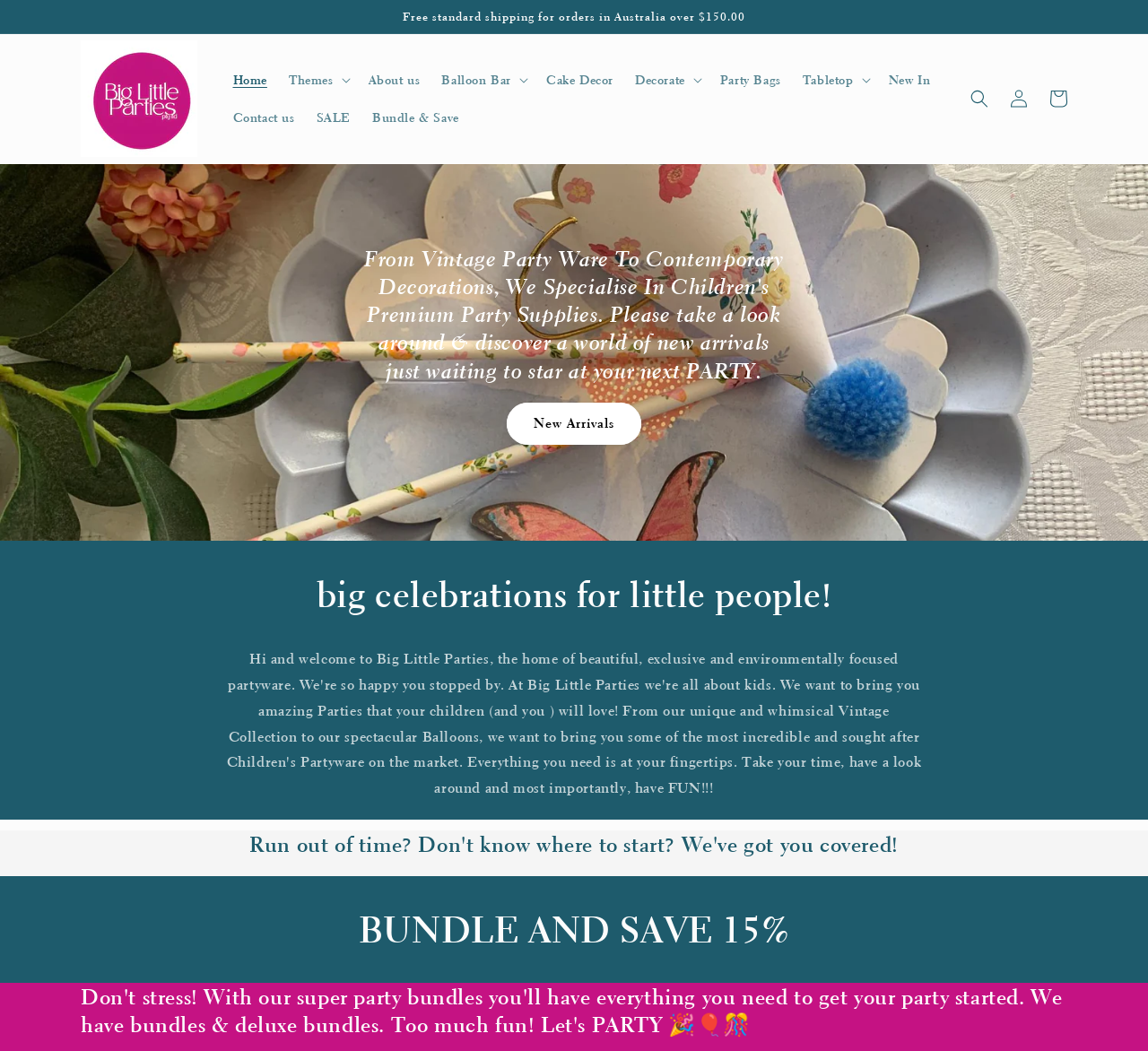Show the bounding box coordinates for the element that needs to be clicked to execute the following instruction: "View the 'About us' page". Provide the coordinates in the form of four float numbers between 0 and 1, i.e., [left, top, right, bottom].

[0.311, 0.058, 0.375, 0.094]